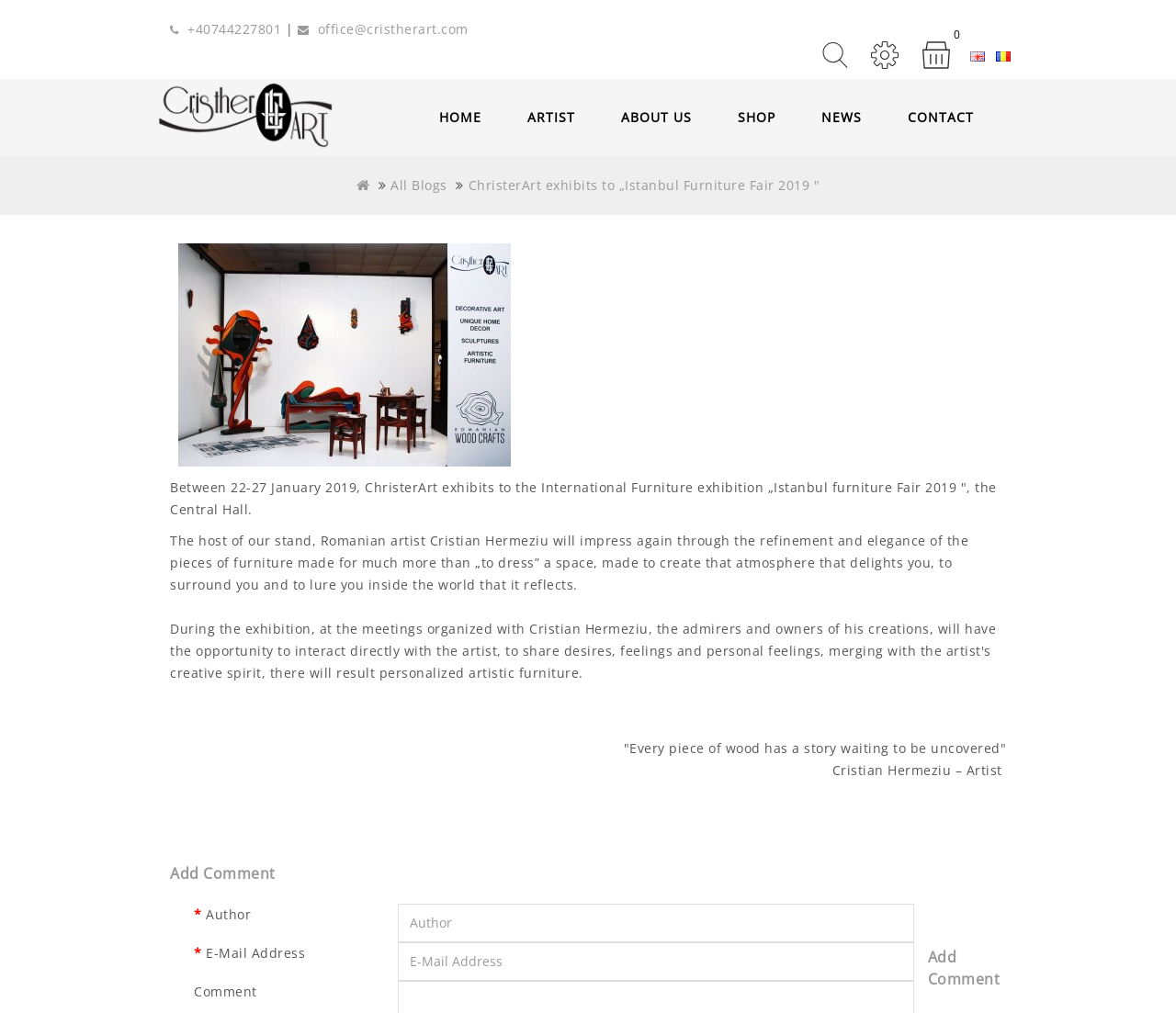Pinpoint the bounding box coordinates of the area that must be clicked to complete this instruction: "Read the blog about Istanbul Furniture Fair 2019".

[0.398, 0.174, 0.697, 0.191]